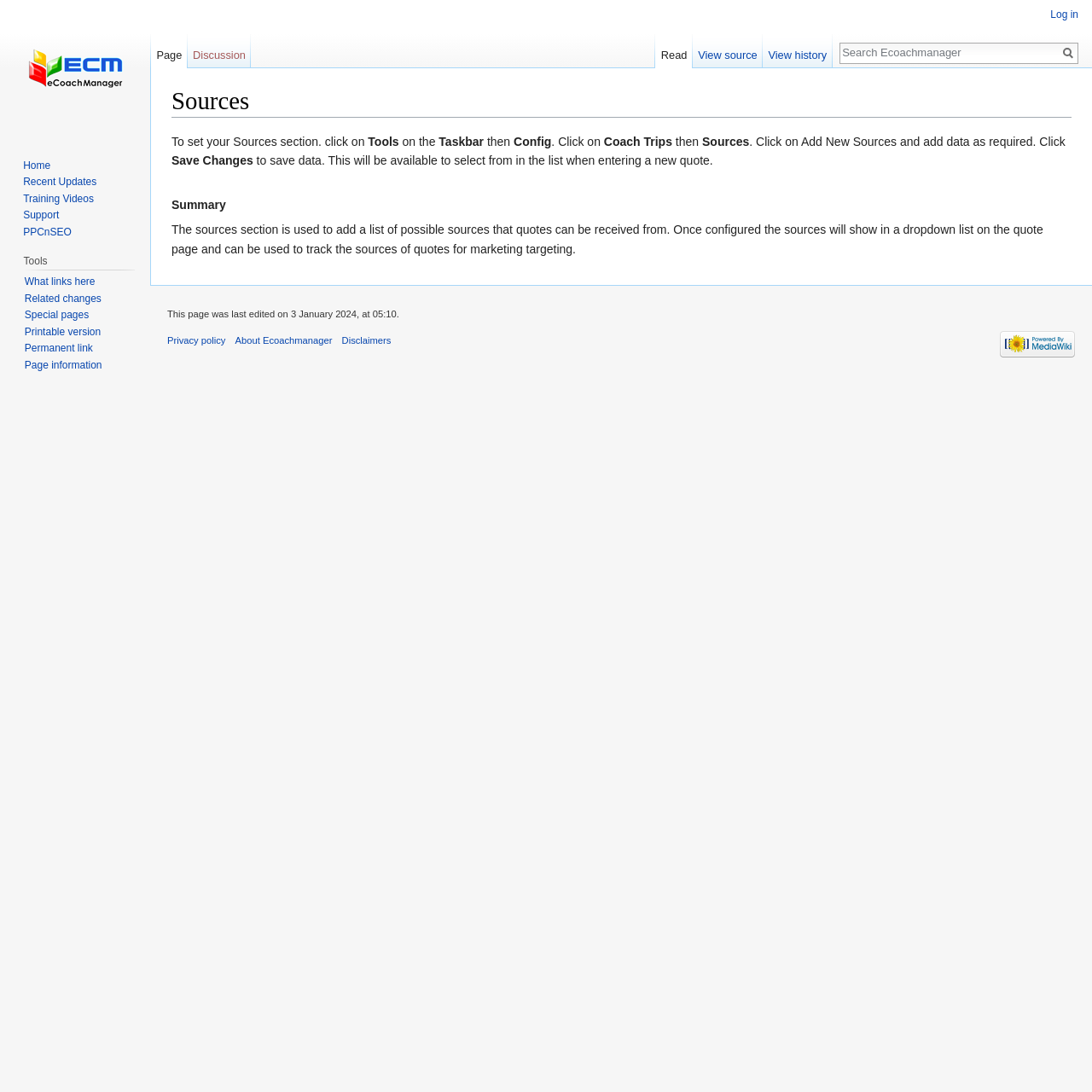What is the last edited date of this page?
Examine the webpage screenshot and provide an in-depth answer to the question.

The last edited date of this page can be found at the bottom of the page, which states 'This page was last edited on 3 January 2024, at 05:10.'